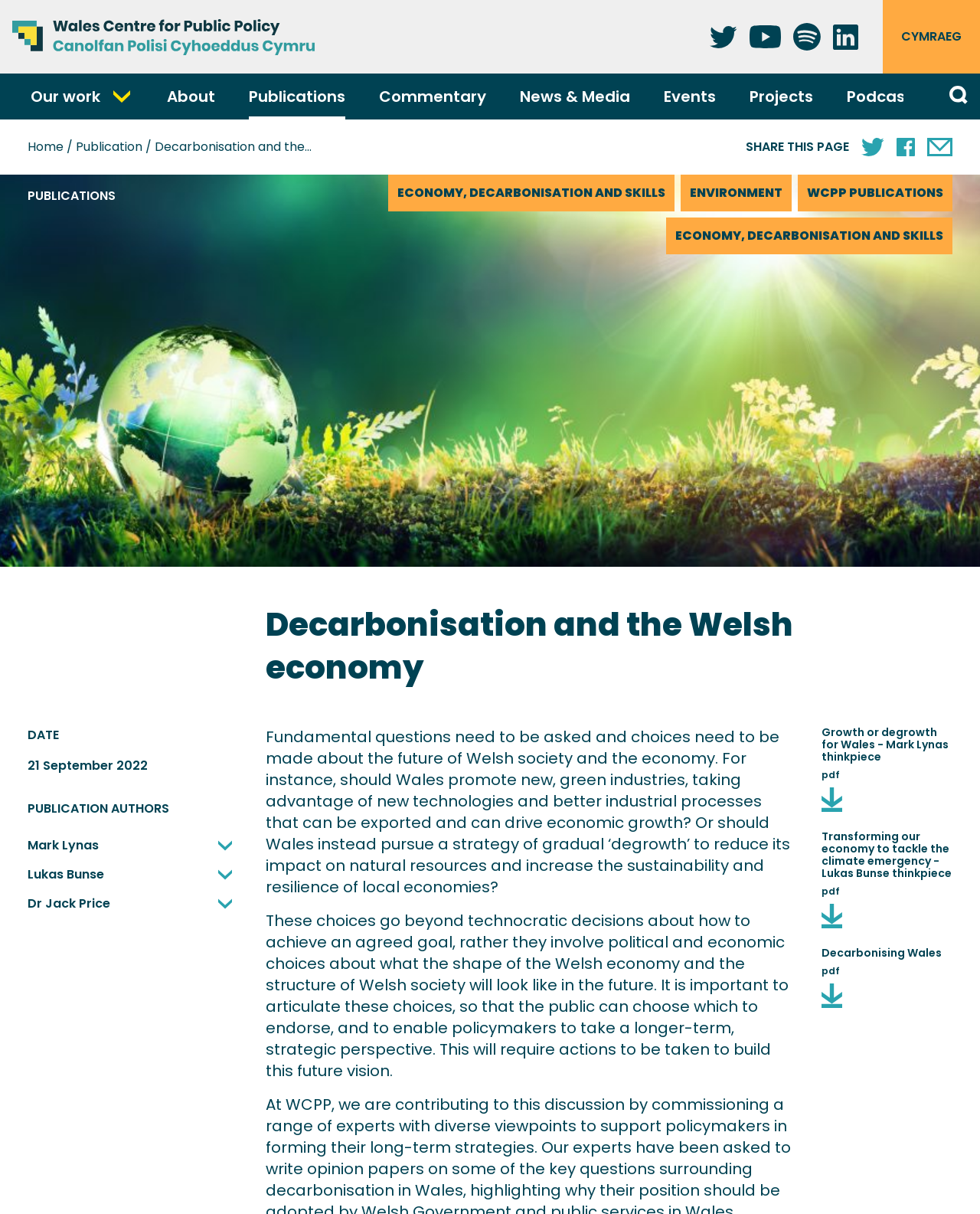What is the date of the publication? From the image, respond with a single word or brief phrase.

21 September 2022